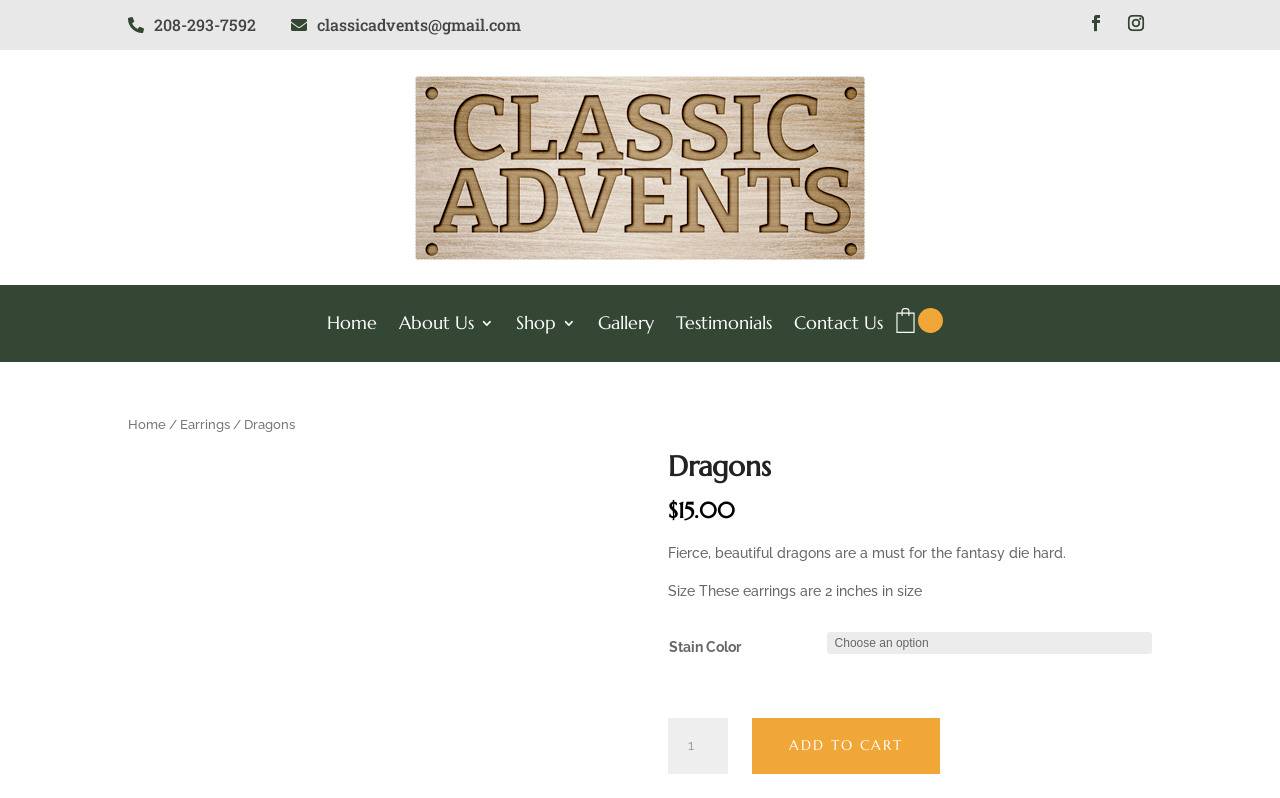Use a single word or phrase to answer the question:
What is the size of the Dragons earrings?

2 inches